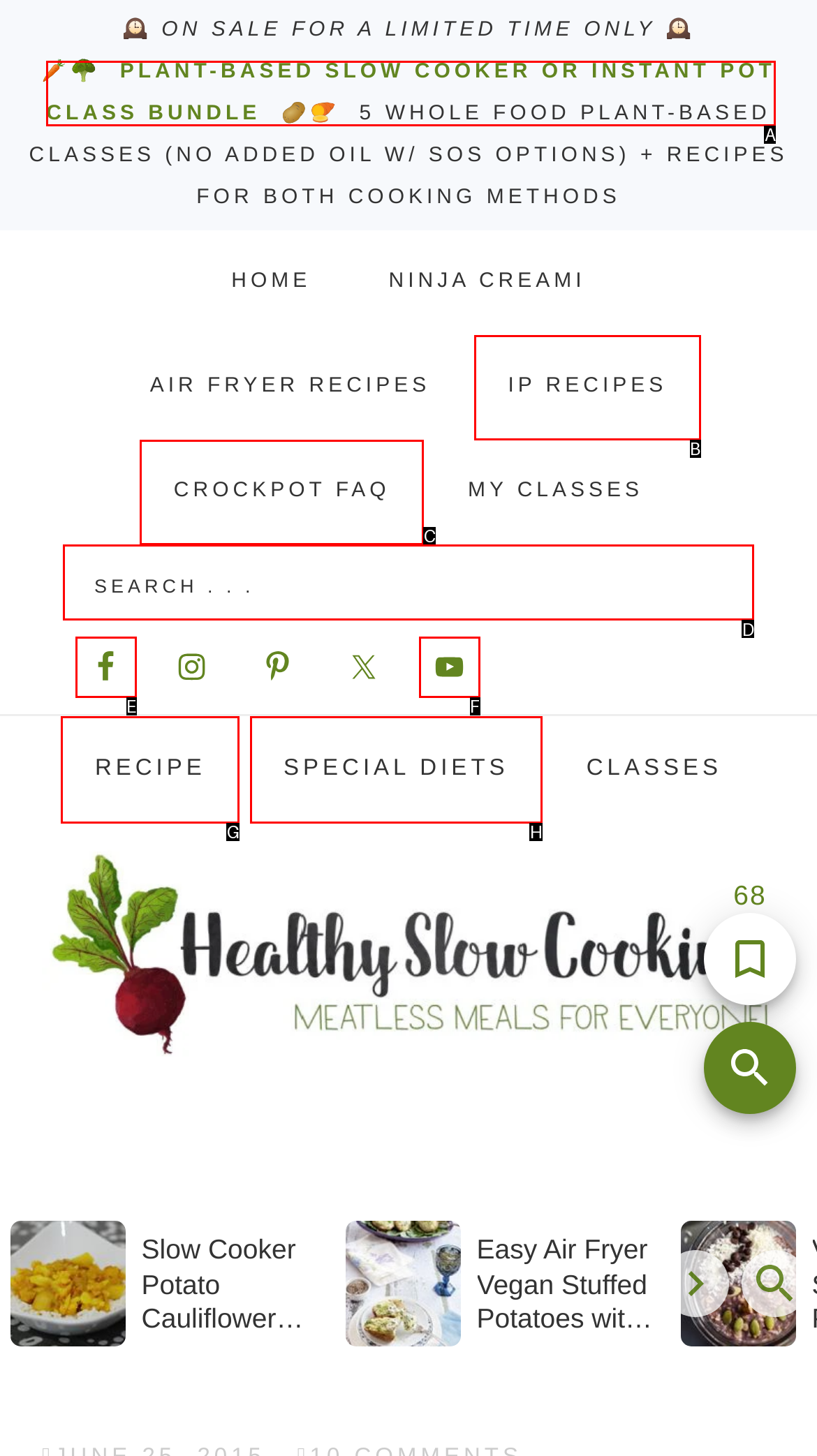Determine the HTML element to be clicked to complete the task: Search for recipes. Answer by giving the letter of the selected option.

D